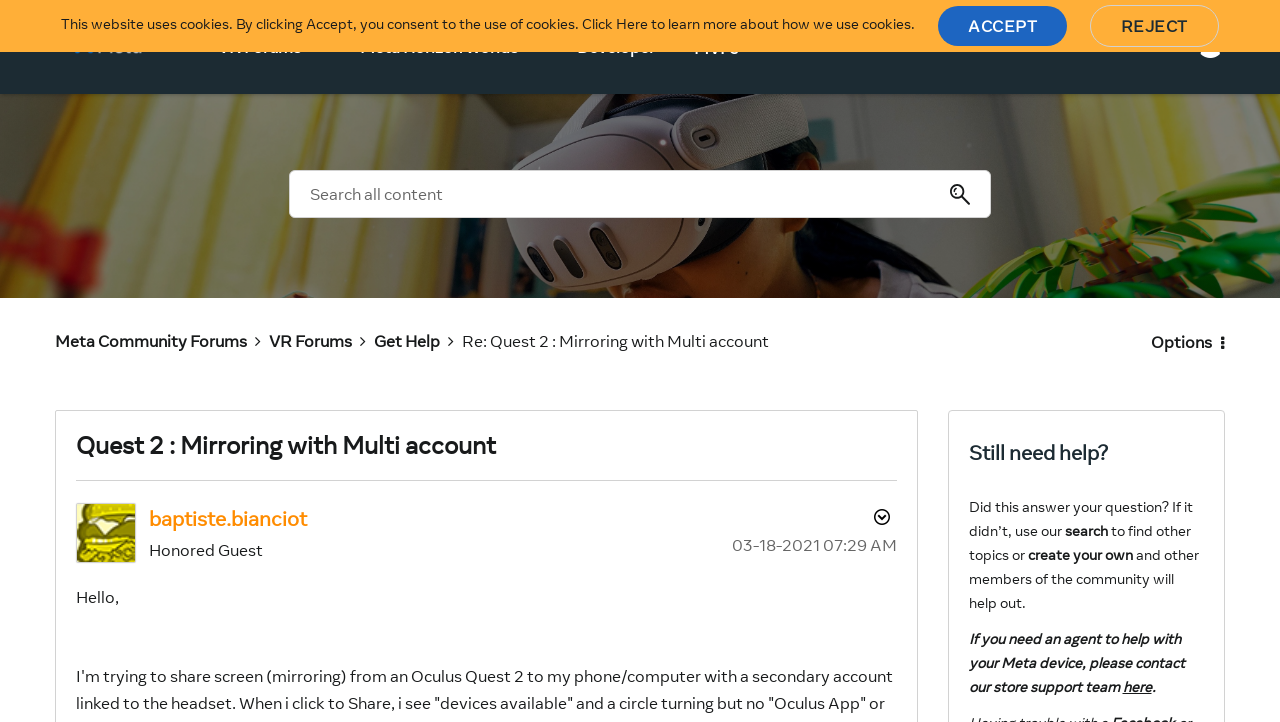Locate the bounding box of the UI element with the following description: "Developer".

[0.445, 0.047, 0.518, 0.085]